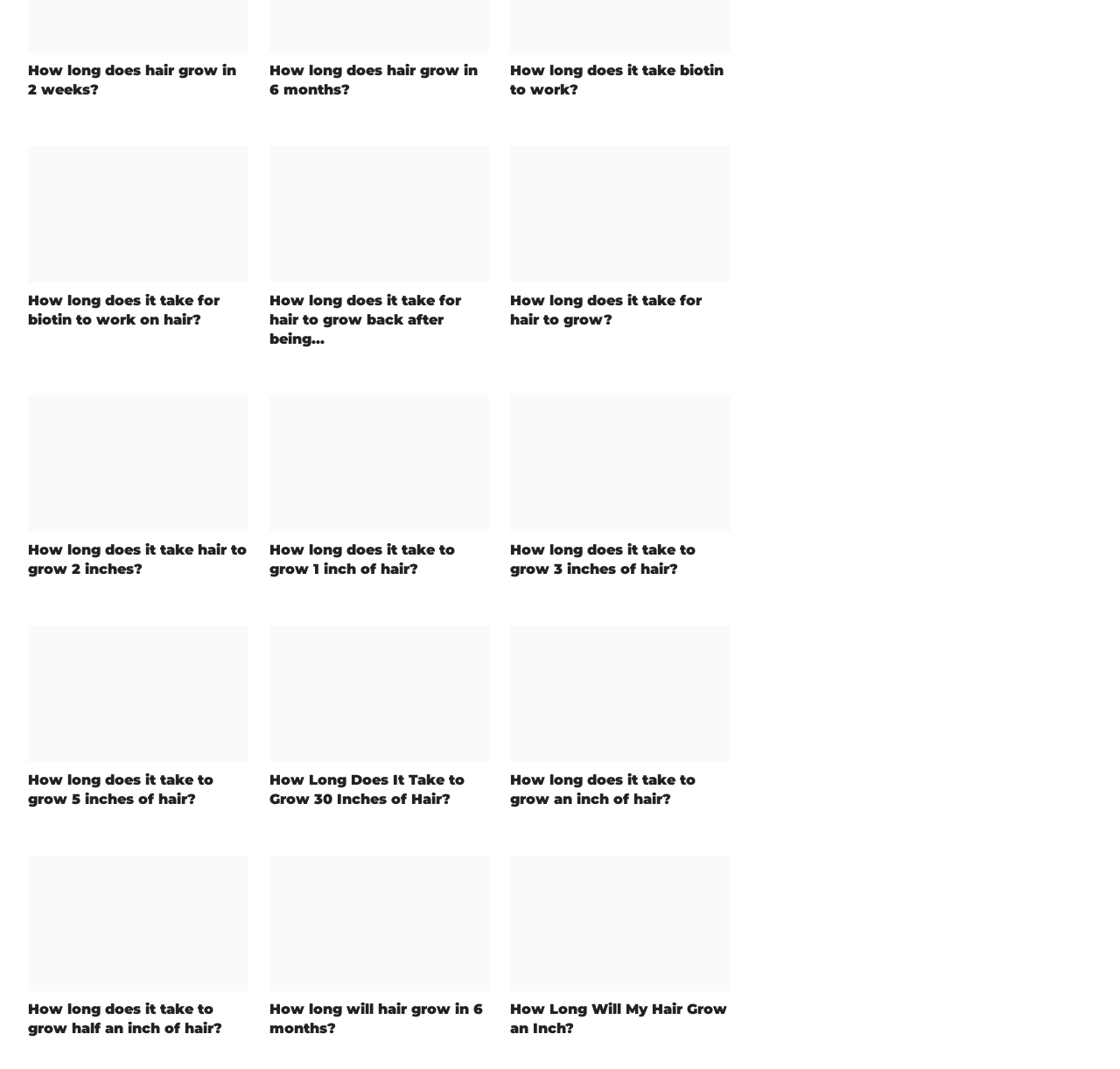Identify the bounding box coordinates for the region of the element that should be clicked to carry out the instruction: "Read 'How long does it take to grow 1 inch of hair?'". The bounding box coordinates should be four float numbers between 0 and 1, i.e., [left, top, right, bottom].

[0.24, 0.37, 0.437, 0.497]